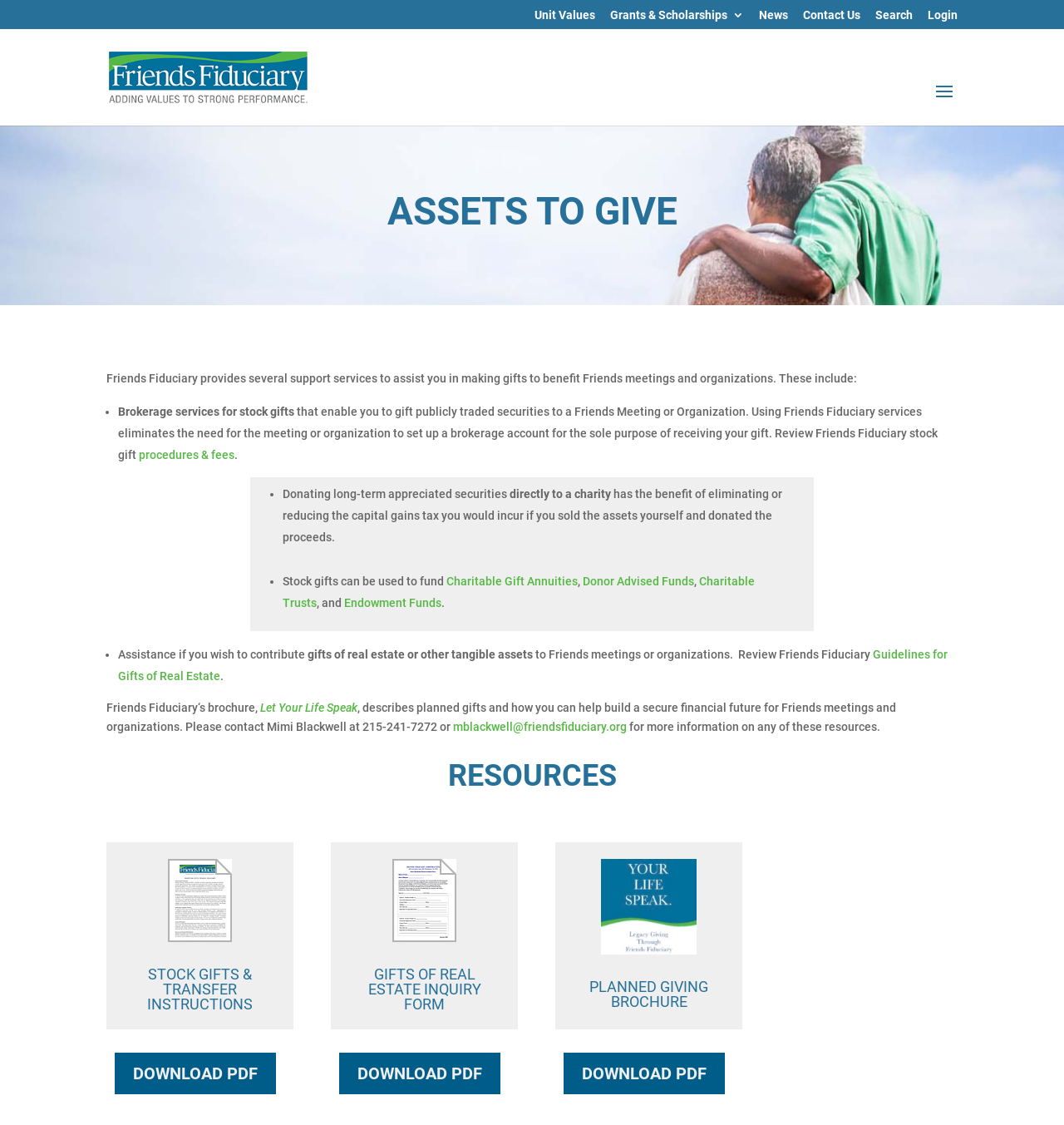Using the information in the image, give a comprehensive answer to the question: 
What is the name of Friends Fiduciary's brochure?

The webpage mentions that Friends Fiduciary's brochure is called 'Let Your Life Speak', which describes planned gifts and how you can help build a secure financial future for Friends meetings and organizations.